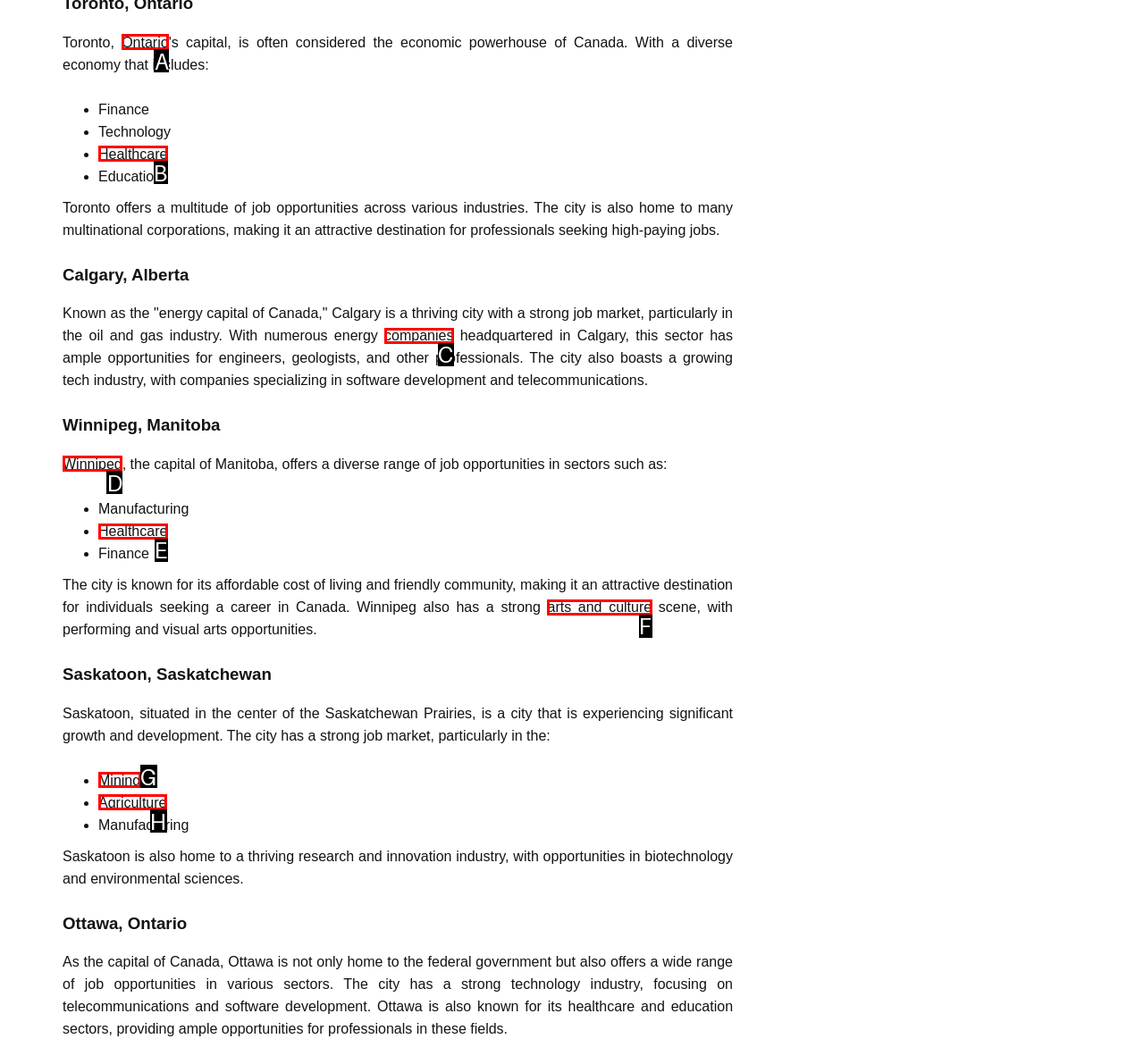Select the appropriate HTML element that needs to be clicked to finish the task: Email wireropes@bsme-uae.com
Reply with the letter of the chosen option.

None